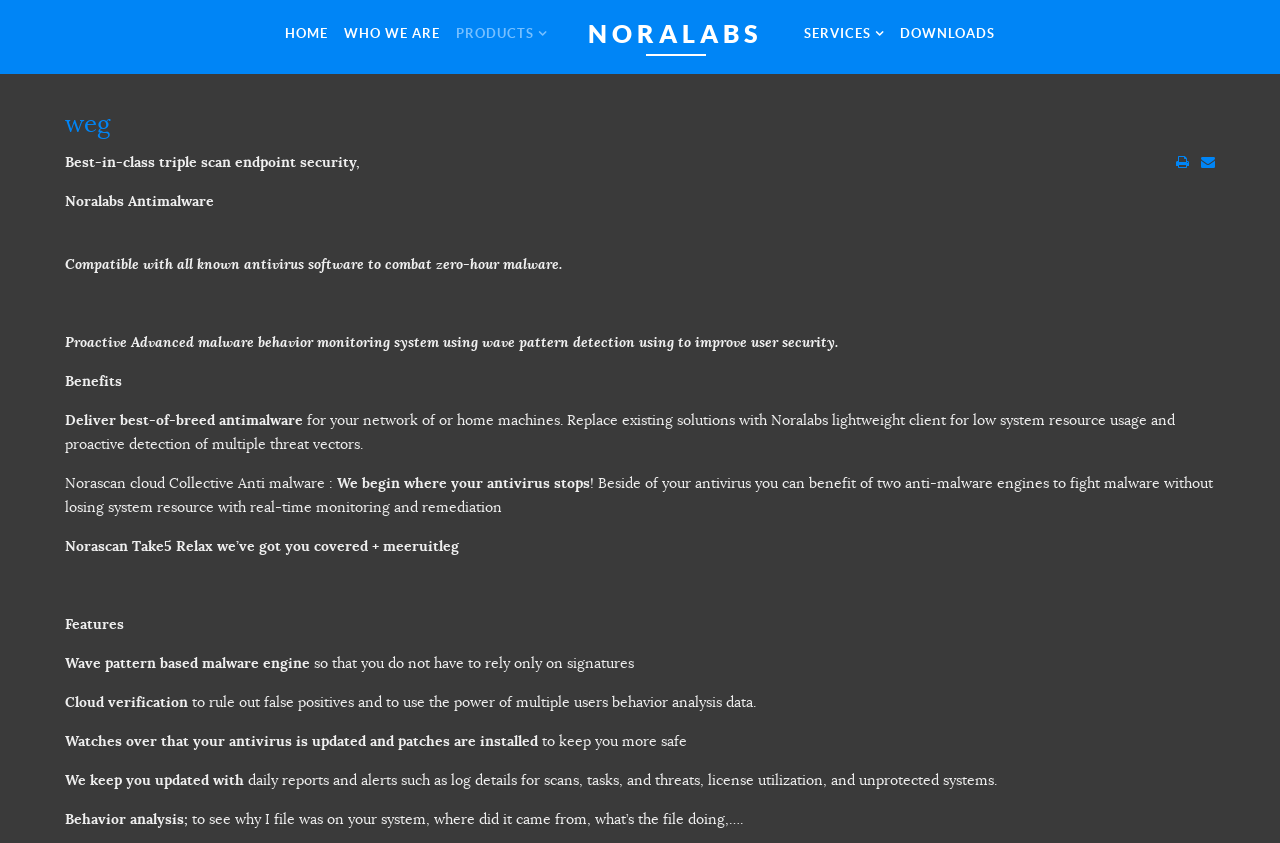What type of reports does the system provide?
Use the information from the screenshot to give a comprehensive response to the question.

I found the answer by looking at the StaticText element with ID 227, which contains the text 'daily reports and alerts such as log details for scans, tasks, and threats, license utilization, and unprotected systems.'. This text explains the type of reports that the system provides, which are daily reports and alerts.